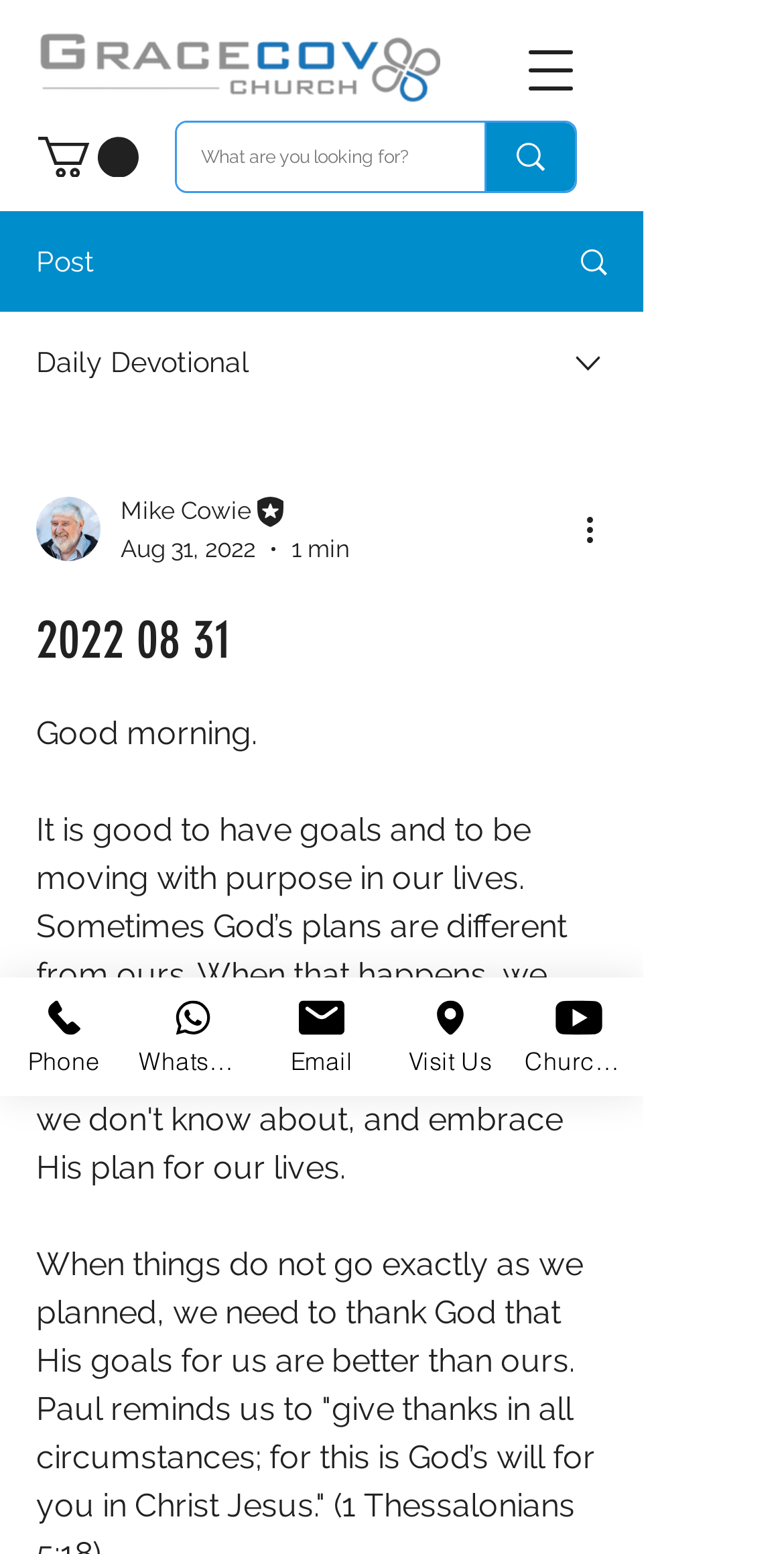Locate the coordinates of the bounding box for the clickable region that fulfills this instruction: "Search for something".

[0.256, 0.079, 0.521, 0.123]